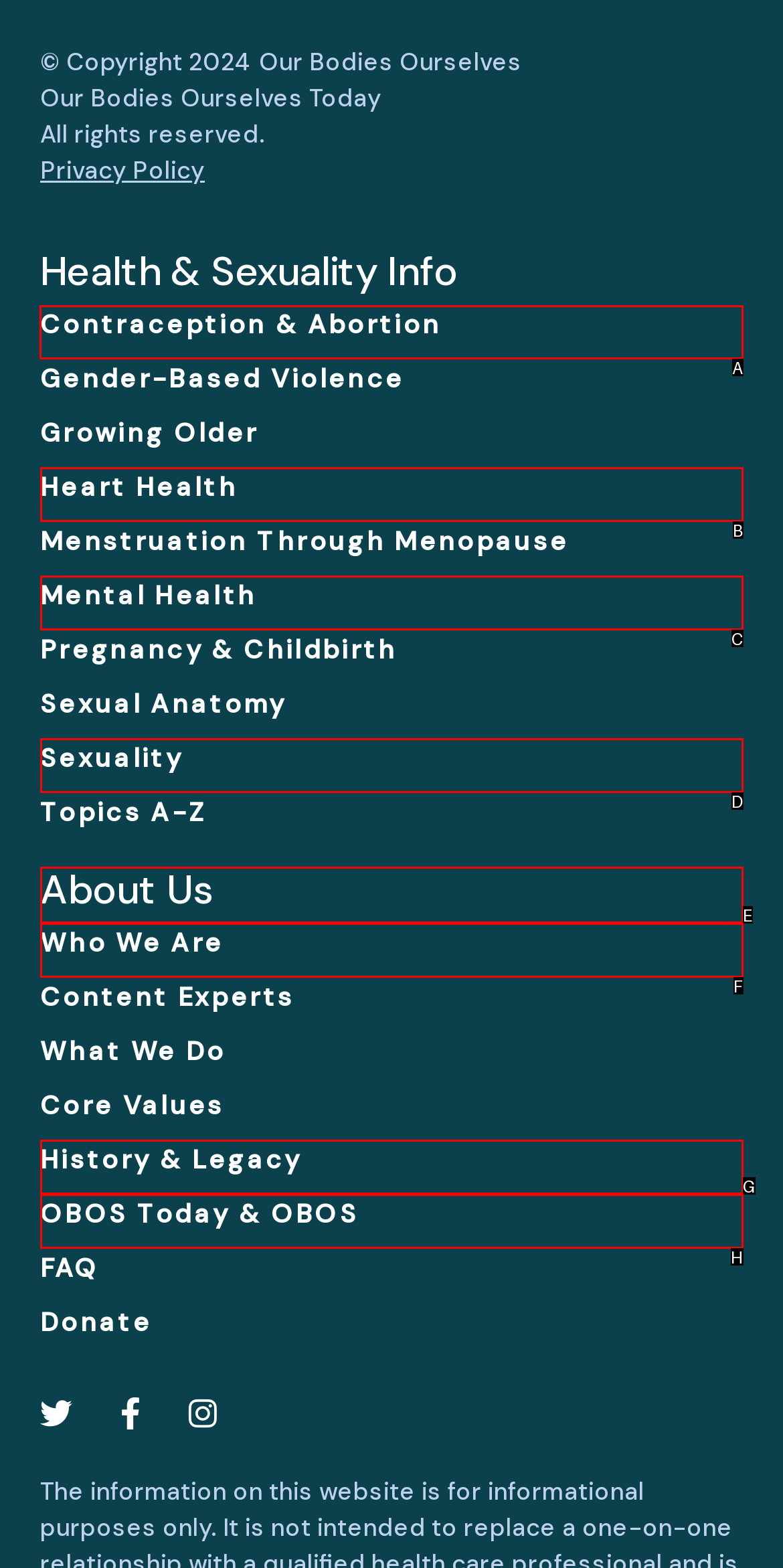Identify which HTML element to click to fulfill the following task: check out Climbing Wall. Provide your response using the letter of the correct choice.

None